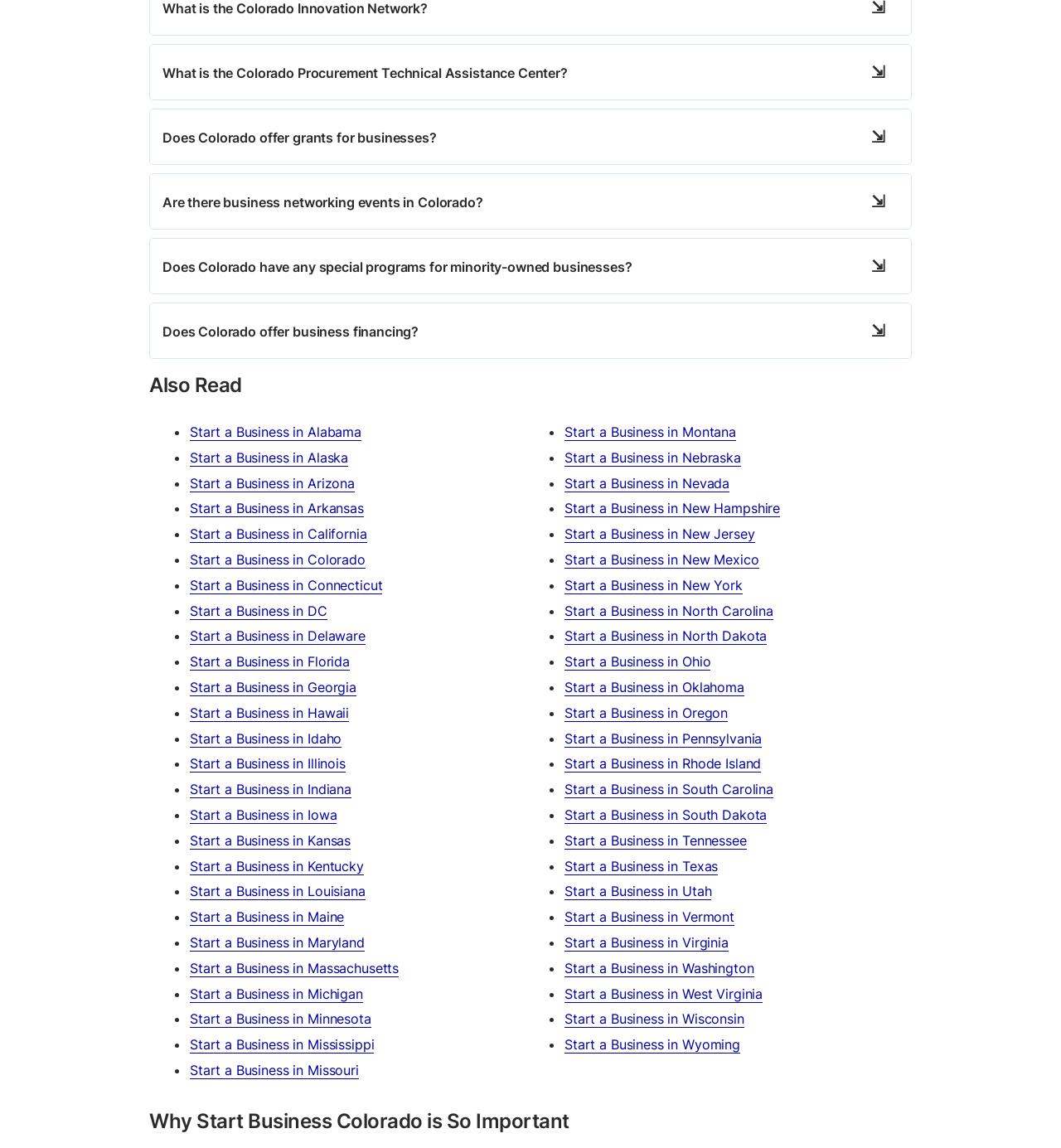Does Colorado offer grants for businesses?
Refer to the image and give a detailed response to the question.

The webpage mentions that Colorado may offer grants for businesses, but it does not provide a direct answer to this question. It is likely that the webpage is encouraging users to explore this topic further.